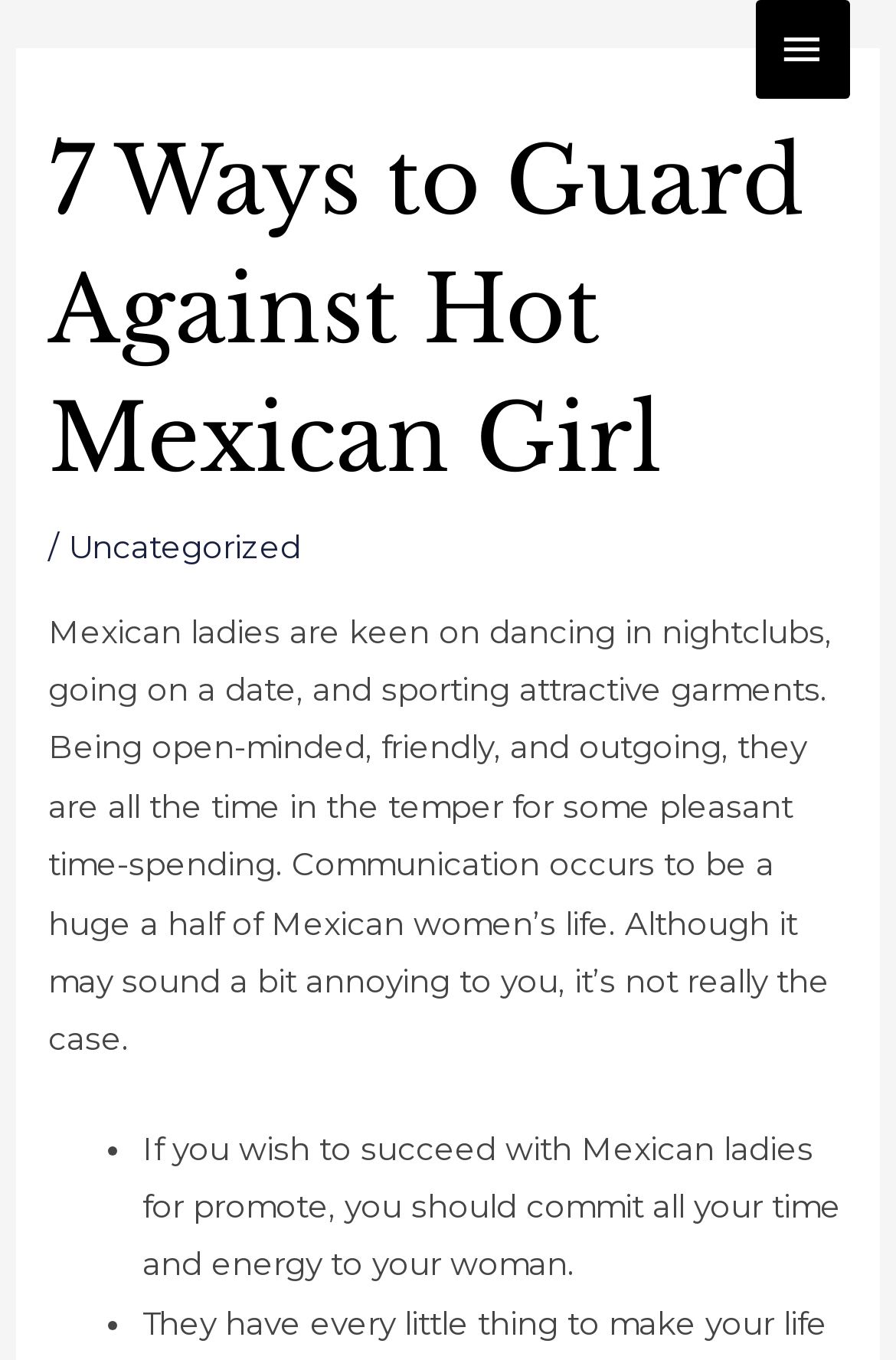Please answer the following question using a single word or phrase: What is the category of the article?

Uncategorized